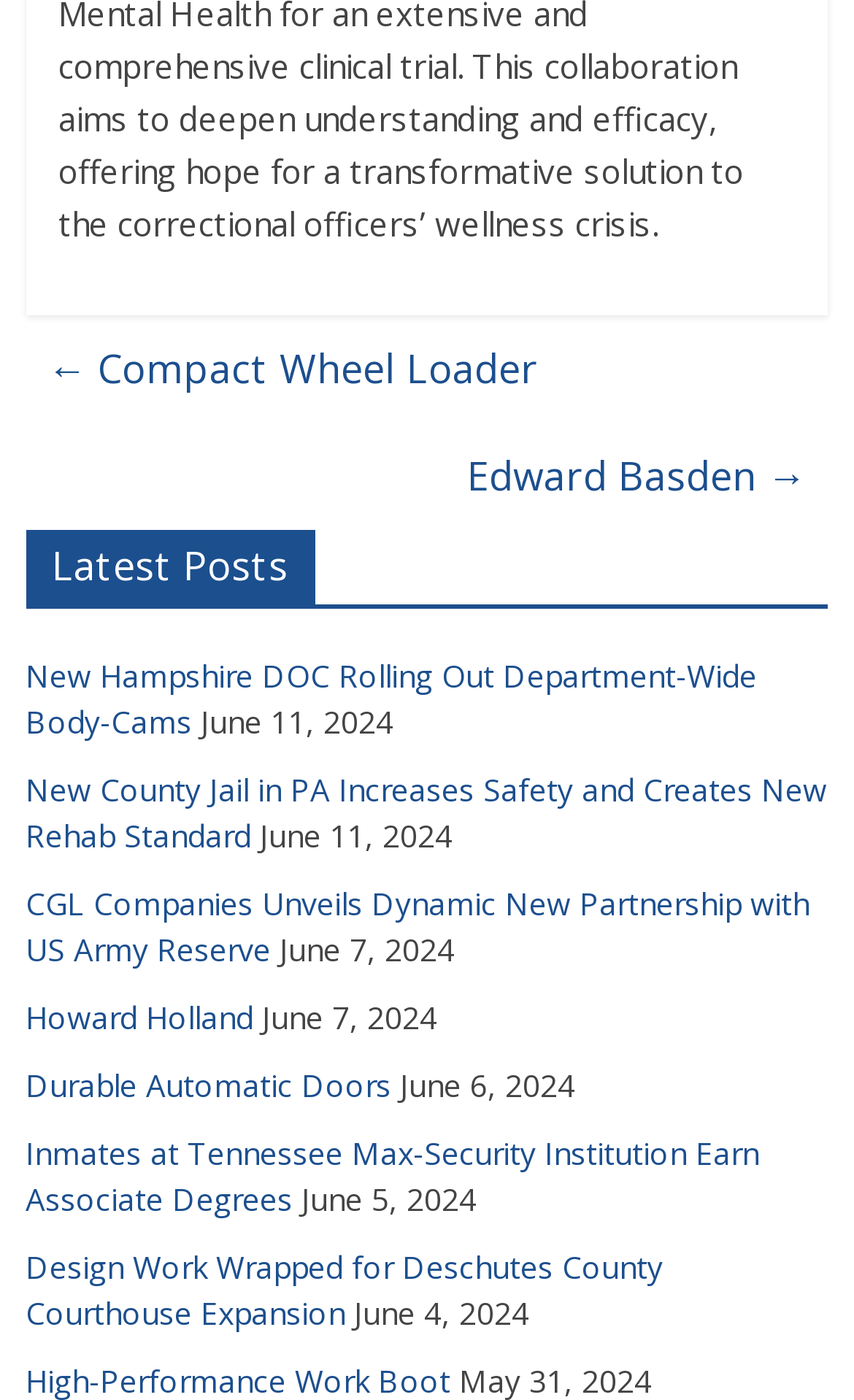Pinpoint the bounding box coordinates of the element to be clicked to execute the instruction: "visit Howard Holland's page".

[0.03, 0.711, 0.297, 0.741]